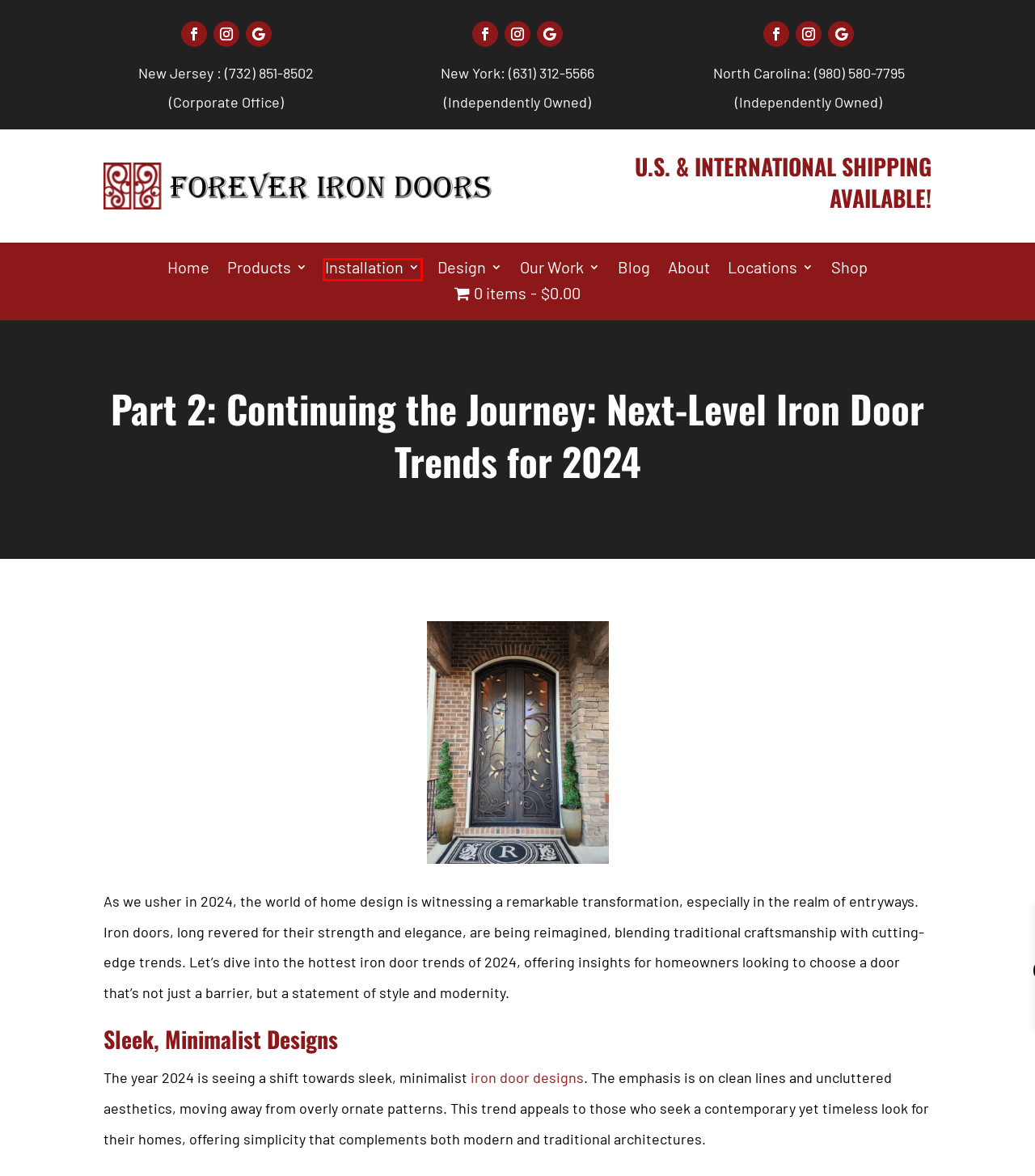Examine the screenshot of a webpage with a red rectangle bounding box. Select the most accurate webpage description that matches the new webpage after clicking the element within the bounding box. Here are the candidates:
A. Areas Served | Forever Custom Iron Doors
B. Top-Quality Custom Iron Door Styles & Iron Products | FCID
C. Wrought Iron Door Installation | Forever Custom Iron Doors
D. Iron Door Design | Forever Custom Iron Doors
E. Locations & Opening Soon | Forever Custom Iron Doors
F. Glass Options for Front Doors | Forever Custom Iron Doors
G. About | Forever Custom Iron Doors
H. Wrought Iron Doors & Products | Forever Custom Iron Doors

C